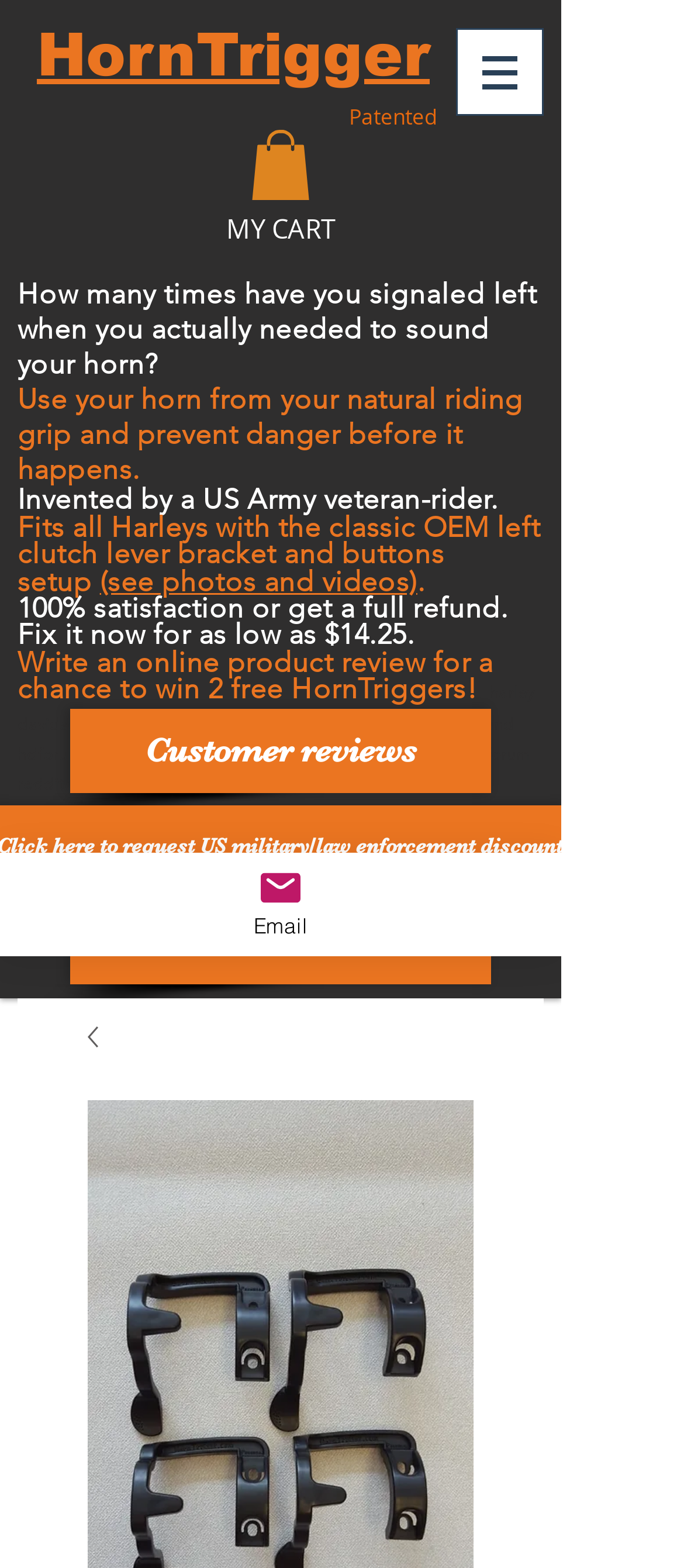Utilize the details in the image to give a detailed response to the question: What is the satisfaction guarantee?

The satisfaction guarantee can be found in the StaticText element with the text '100% satisfaction or get a full refund.' which indicates that the product comes with a 100% satisfaction guarantee, and if not satisfied, a full refund can be obtained.